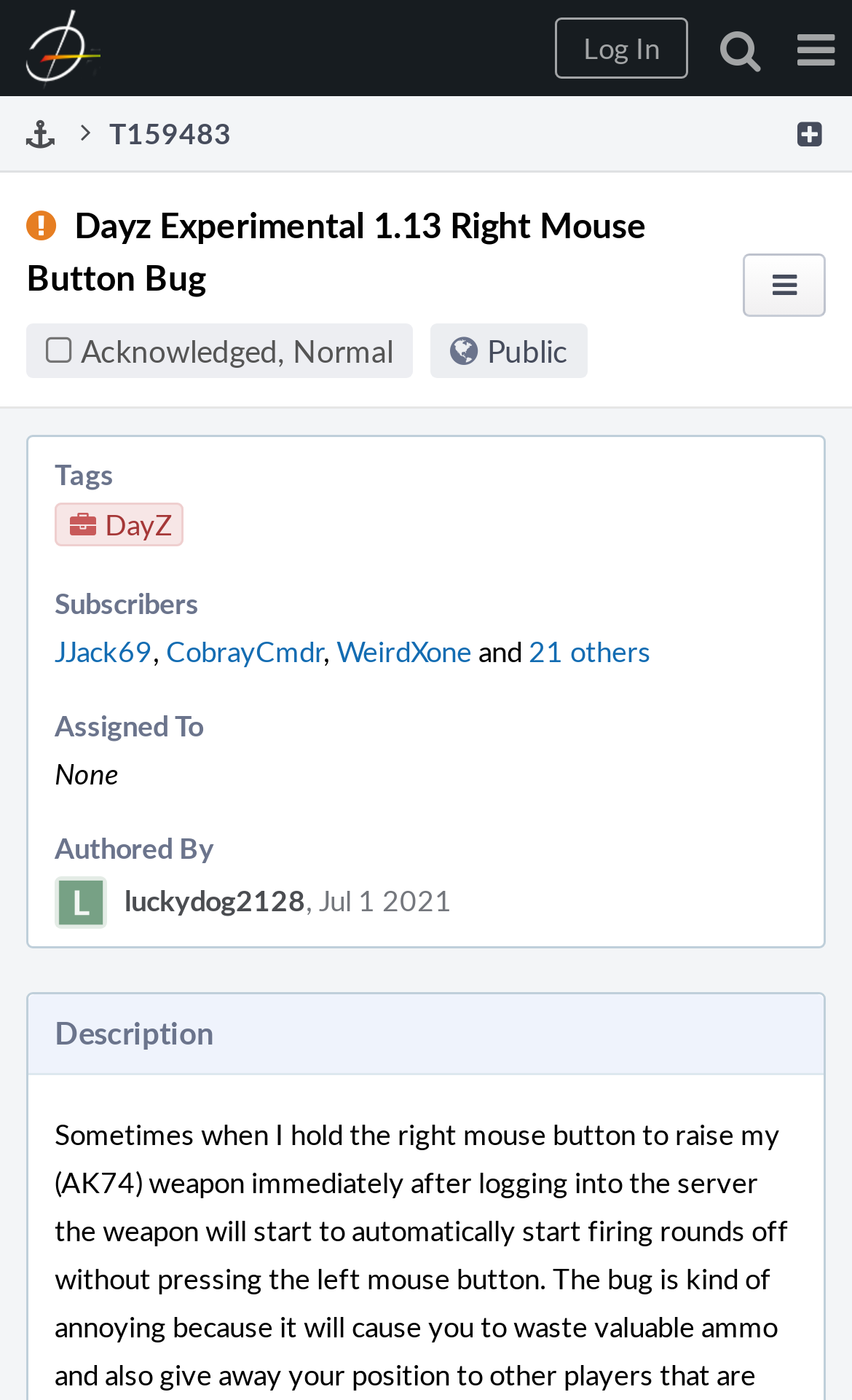Provide the bounding box coordinates of the HTML element this sentence describes: "parent_node: luckydog2128, Jul 1 2021". The bounding box coordinates consist of four float numbers between 0 and 1, i.e., [left, top, right, bottom].

[0.064, 0.626, 0.126, 0.663]